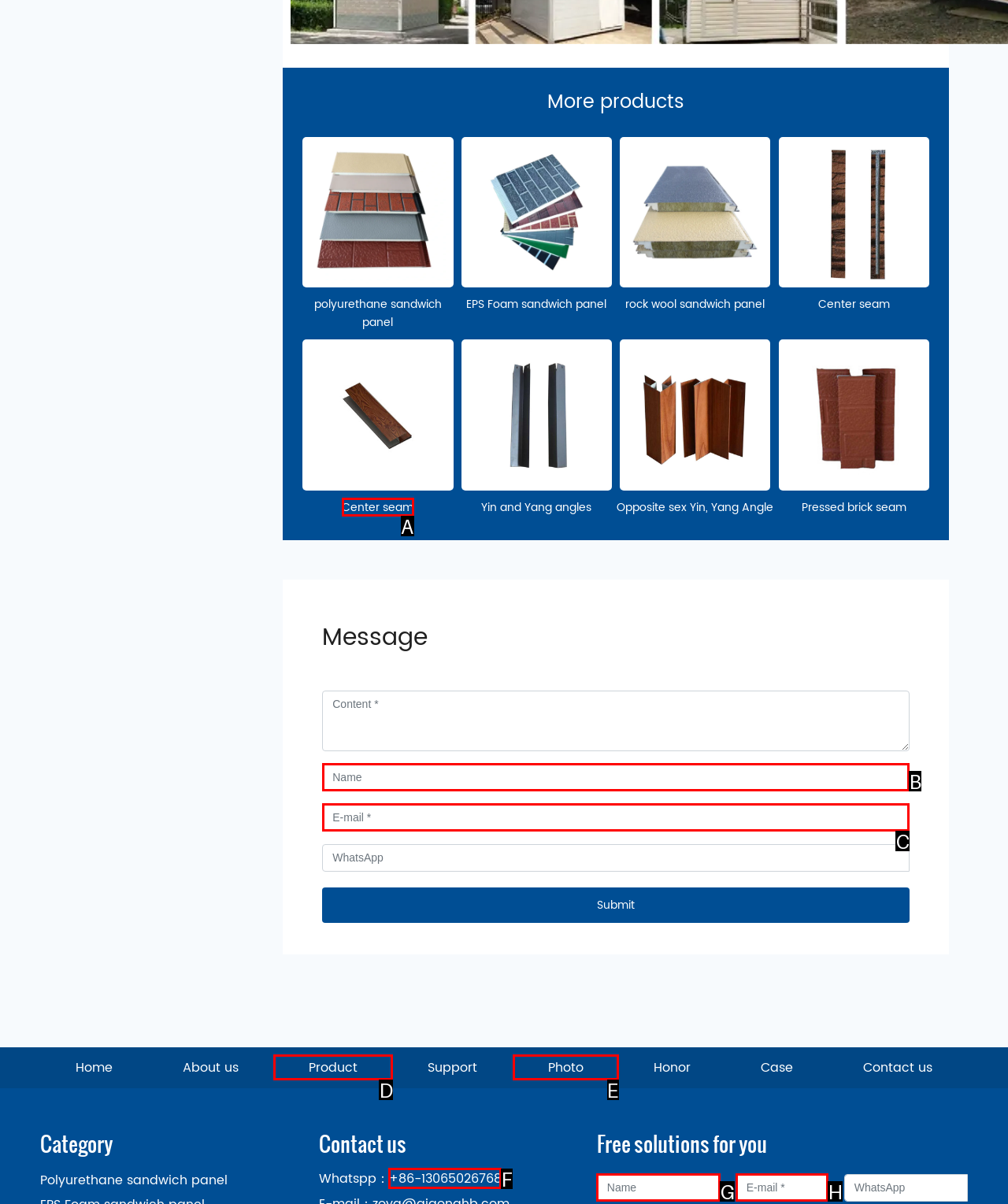Assess the description: name="e_input-94" placeholder="Name" and select the option that matches. Provide the letter of the chosen option directly from the given choices.

B